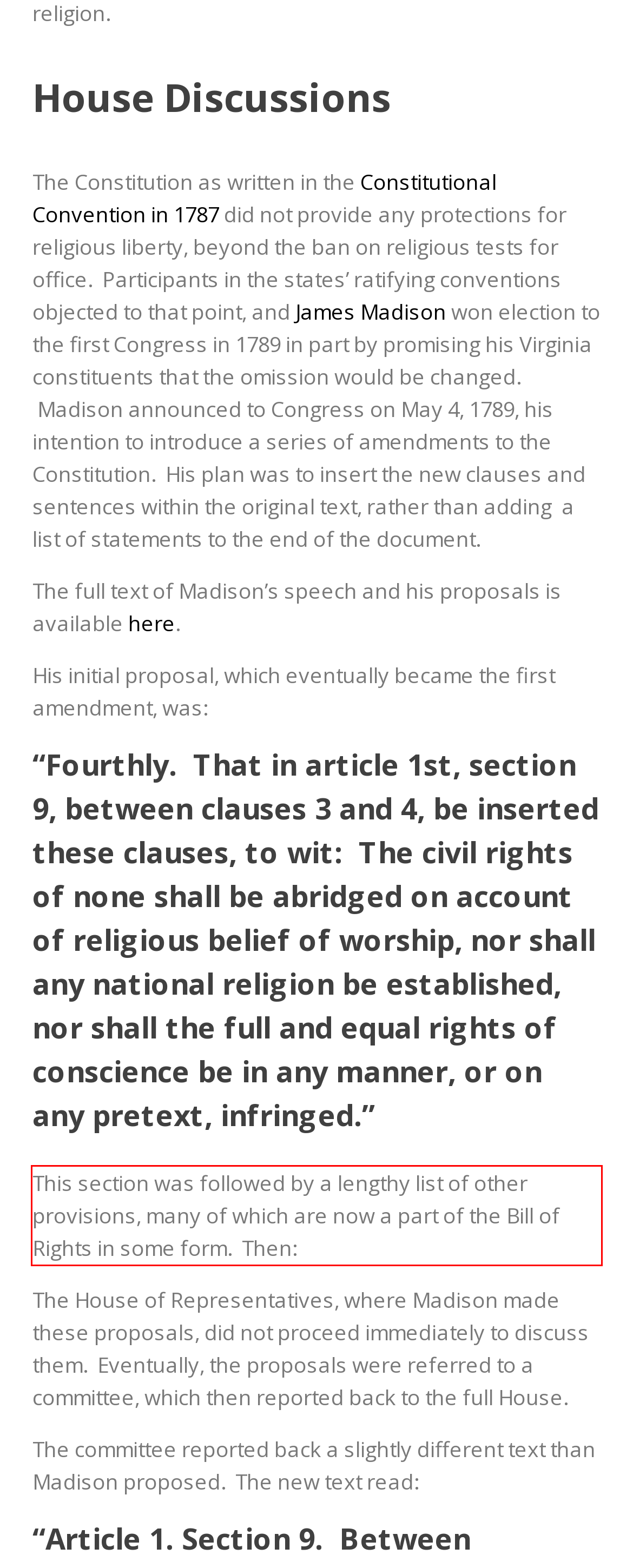With the given screenshot of a webpage, locate the red rectangle bounding box and extract the text content using OCR.

This section was followed by a lengthy list of other provisions, many of which are now a part of the Bill of Rights in some form. Then: